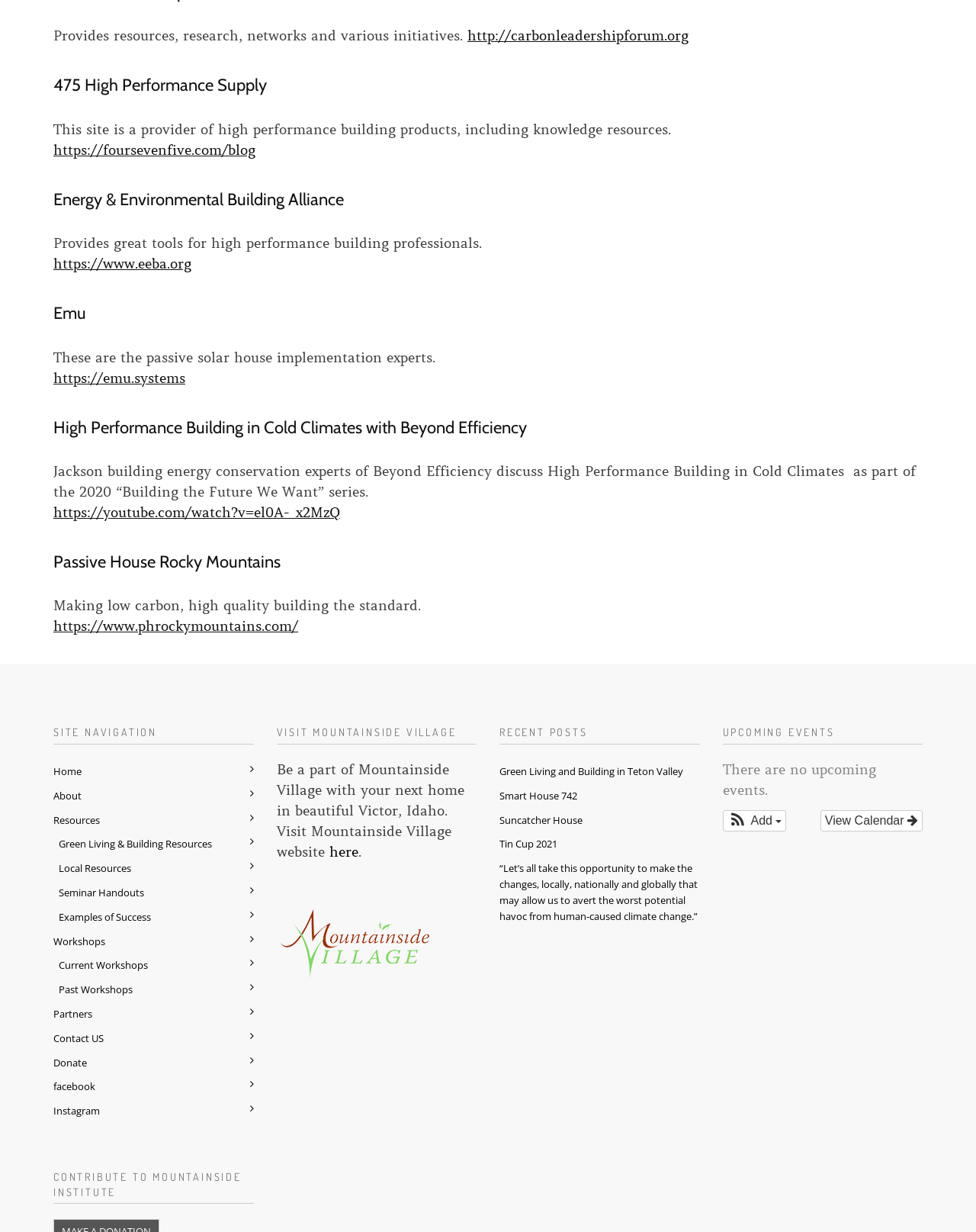Identify the bounding box for the UI element specified in this description: "Tin Cup 2021". The coordinates must be four float numbers between 0 and 1, formatted as [left, top, right, bottom].

[0.512, 0.679, 0.571, 0.692]